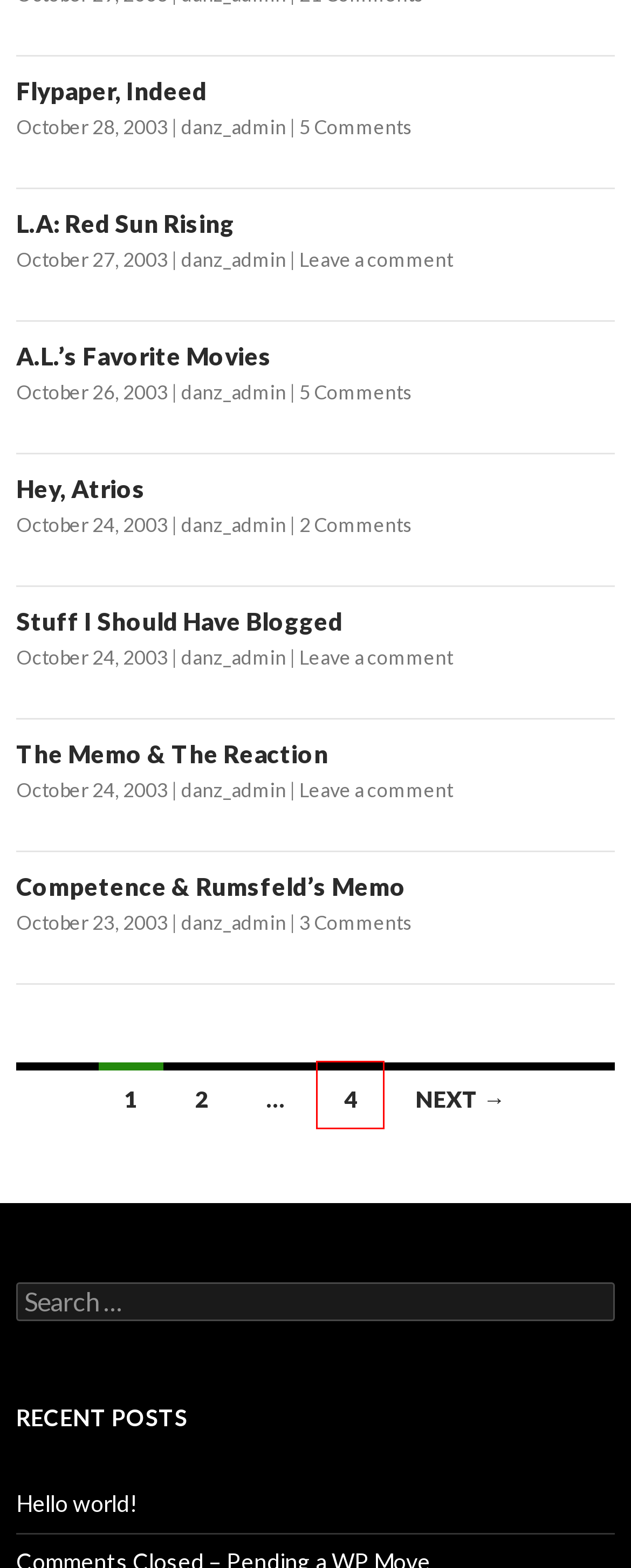You have a screenshot of a webpage, and a red bounding box highlights an element. Select the webpage description that best fits the new page after clicking the element within the bounding box. Options are:
A. L.A: Red Sun Rising | www.marcdanziger.com
B. Hey, Atrios | www.marcdanziger.com
C. The Memo & The Reaction | www.marcdanziger.com
D. October | 2003 | www.marcdanziger.com | Page 4
E. Hello world! | www.marcdanziger.com
F. A.L.’s Favorite Movies | www.marcdanziger.com
G. Flypaper, Indeed | www.marcdanziger.com
H. October | 2003 | www.marcdanziger.com | Page 2

D